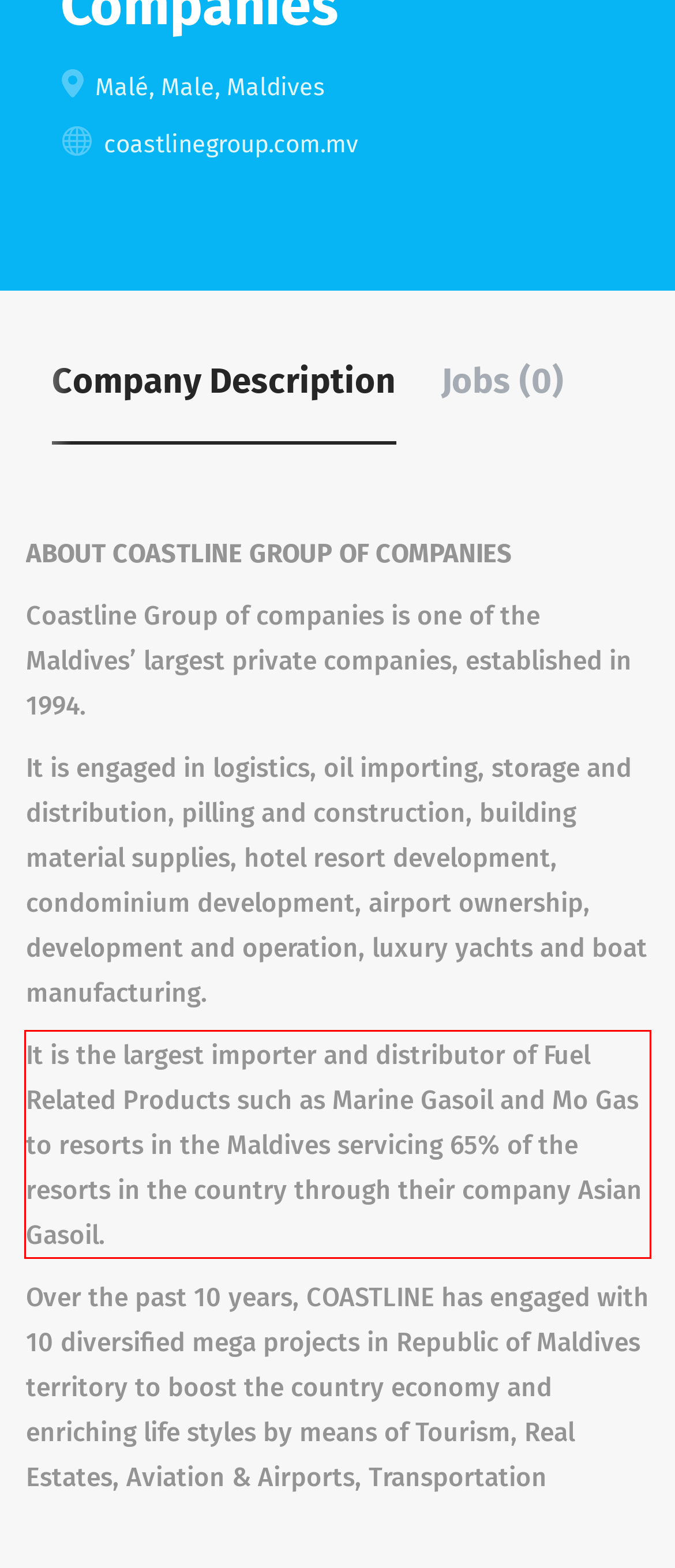Please perform OCR on the UI element surrounded by the red bounding box in the given webpage screenshot and extract its text content.

It is the largest importer and distributor of Fuel Related Products such as Marine Gasoil and Mo Gas to resorts in the Maldives servicing 65% of the resorts in the country through their company Asian Gasoil.